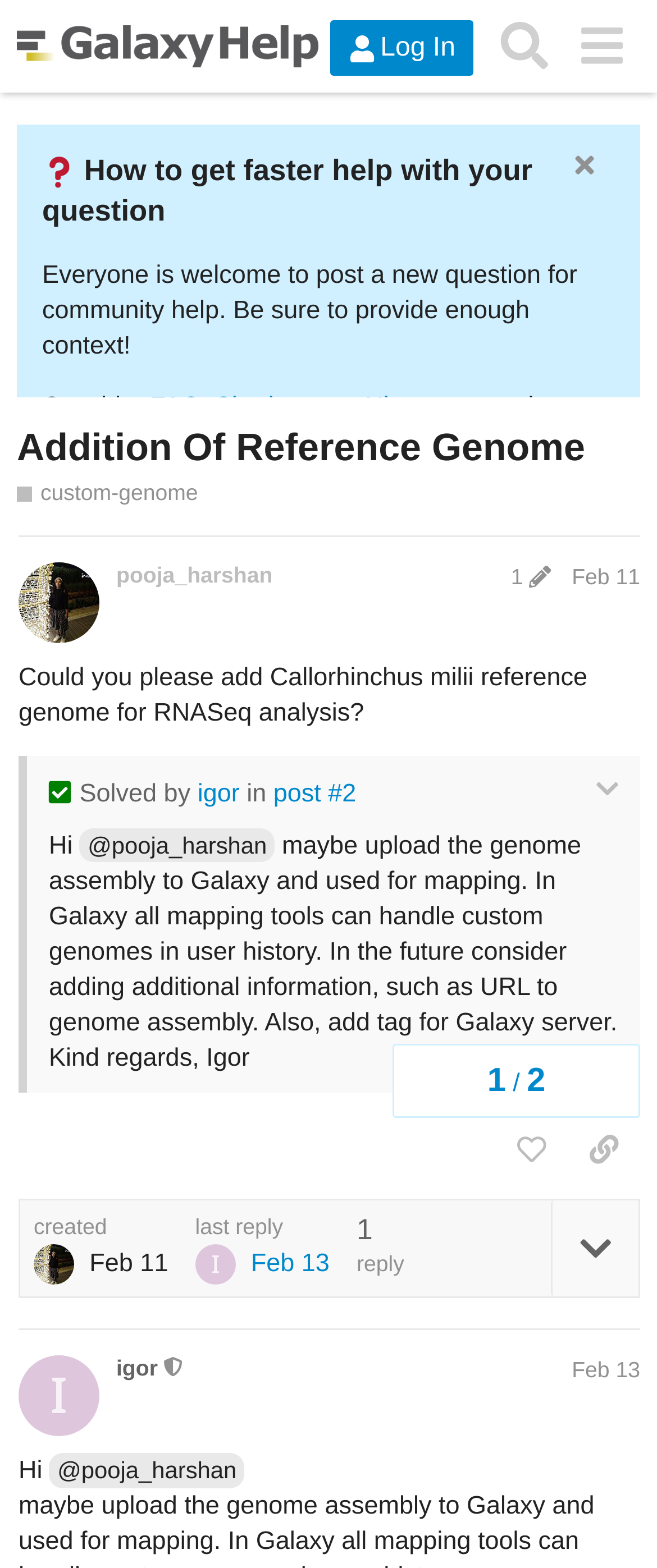Calculate the bounding box coordinates of the UI element given the description: "Addition Of Reference Genome".

[0.026, 0.271, 0.89, 0.299]